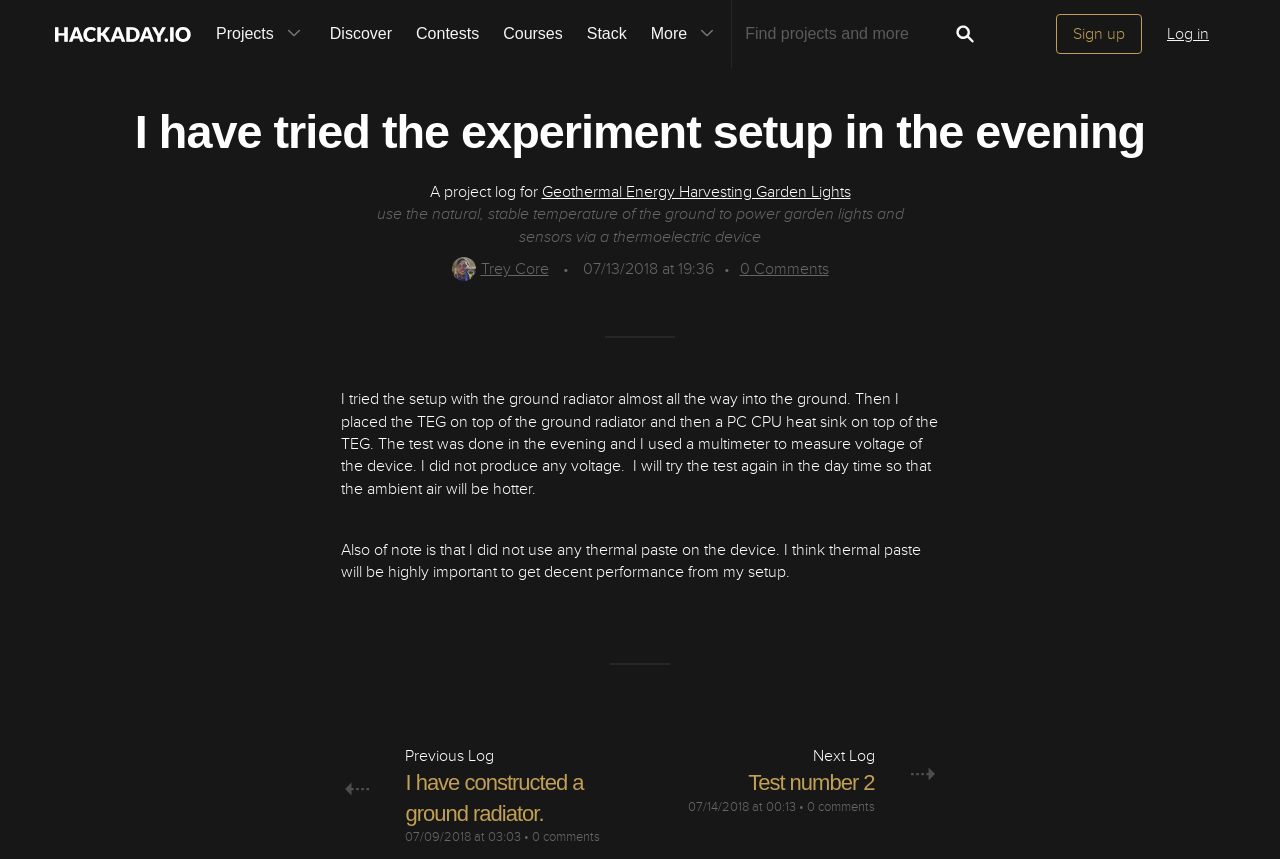Please specify the bounding box coordinates of the region to click in order to perform the following instruction: "Search for projects".

[0.581, 0.016, 0.739, 0.063]